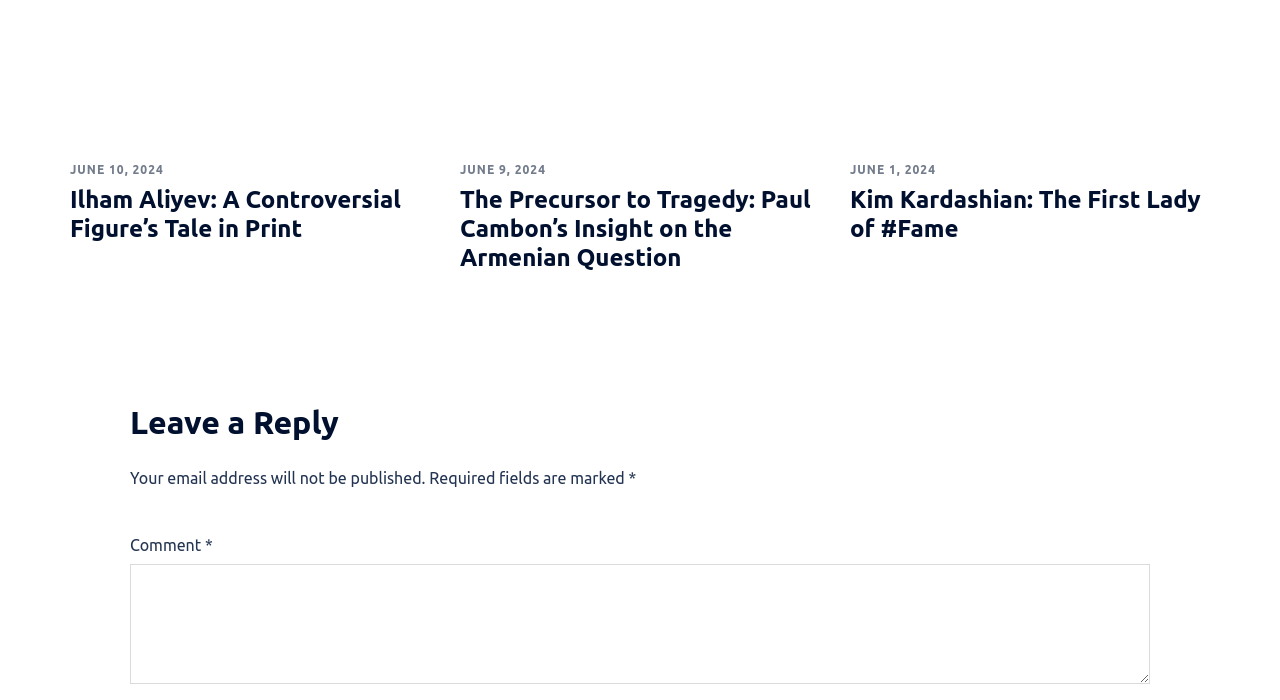What is the purpose of the textbox at the bottom?
Please give a detailed and elaborate answer to the question.

I inferred the purpose of the textbox at the bottom by looking at the surrounding text elements, which include 'Leave a Reply' and 'Comment *', indicating that the textbox is for leaving a comment.